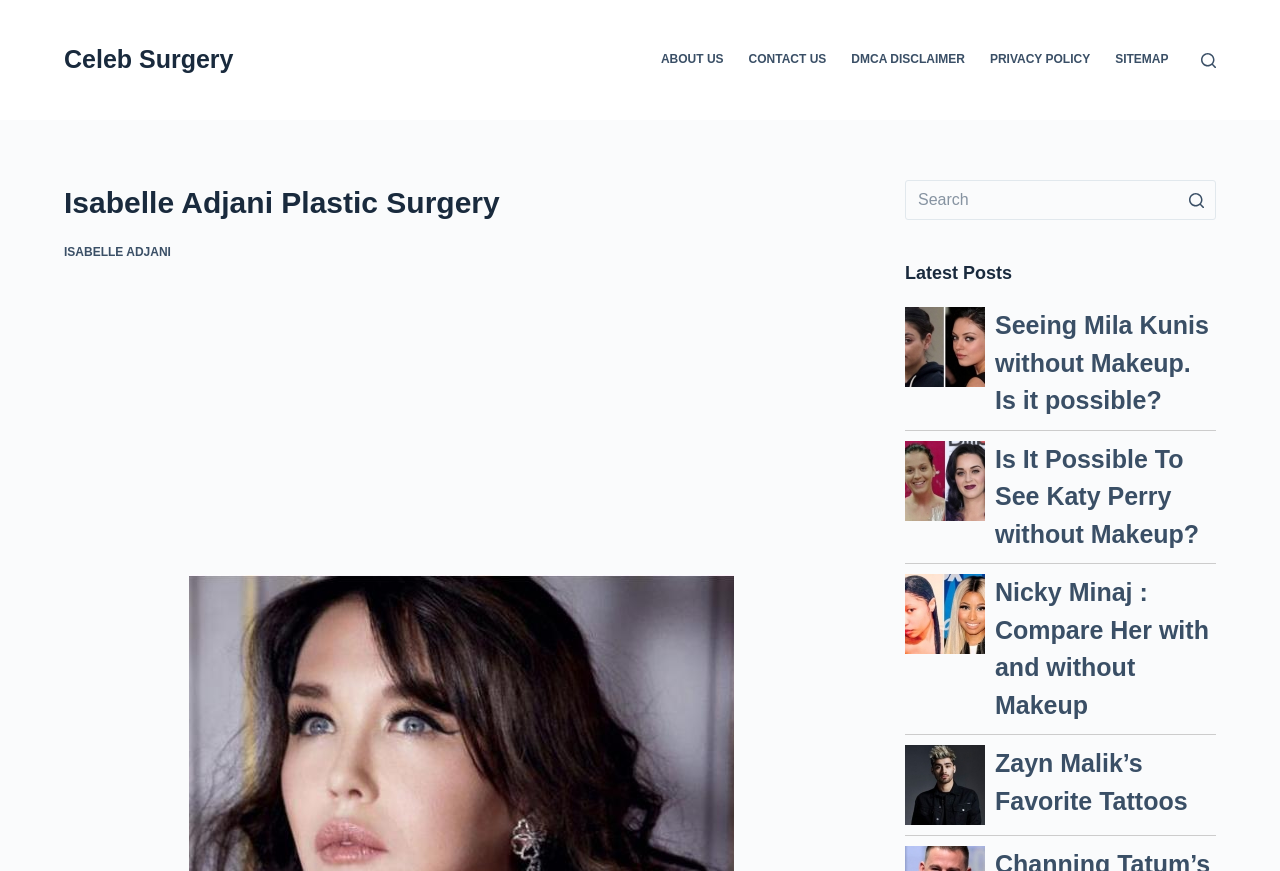Identify the bounding box coordinates of the part that should be clicked to carry out this instruction: "Click on the 'ABOUT US' link".

[0.507, 0.0, 0.575, 0.138]